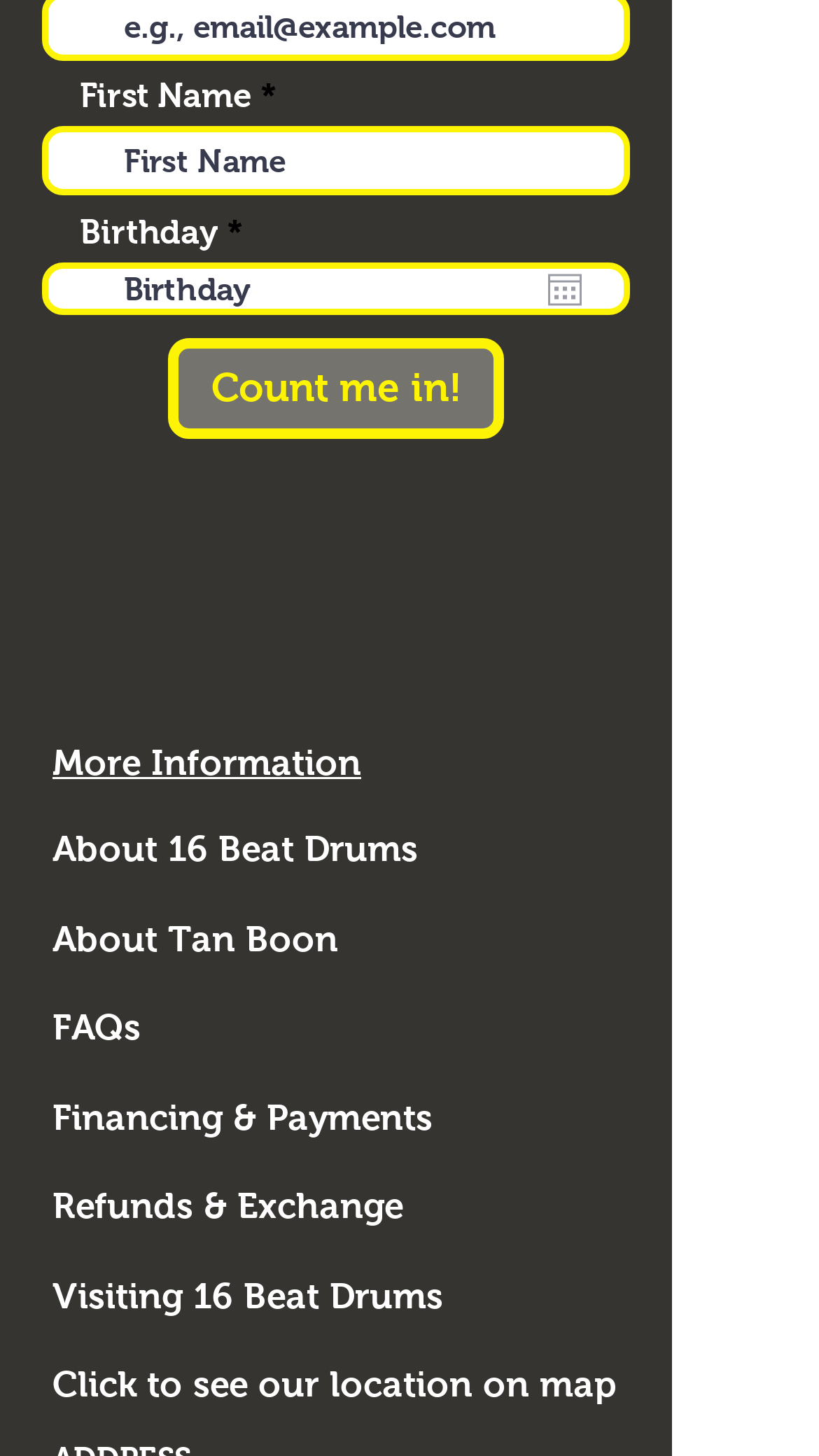Identify the bounding box coordinates of the section that should be clicked to achieve the task described: "Enter first name".

[0.051, 0.087, 0.769, 0.134]